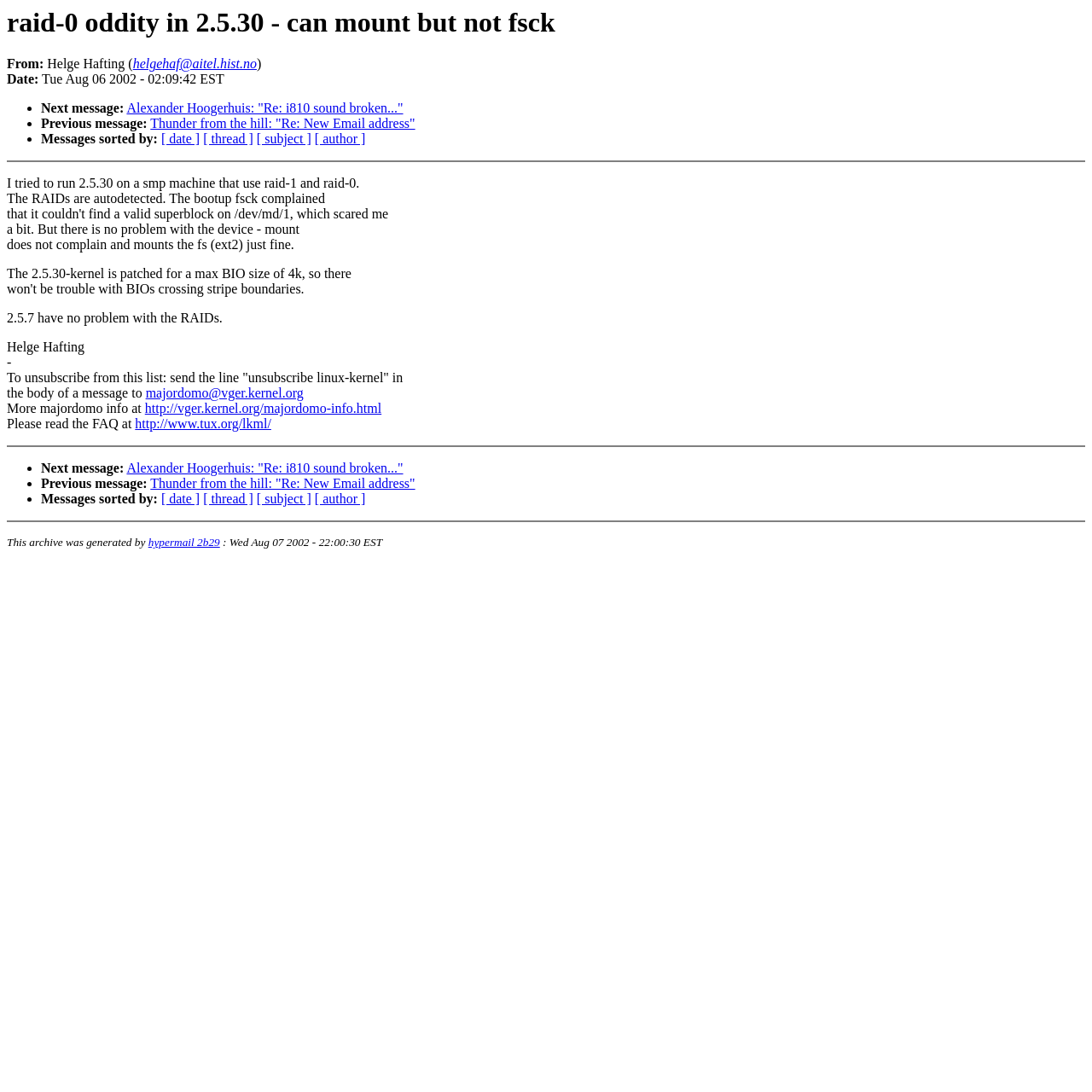Answer the question with a single word or phrase: 
Who sent the email?

Helge Hafting